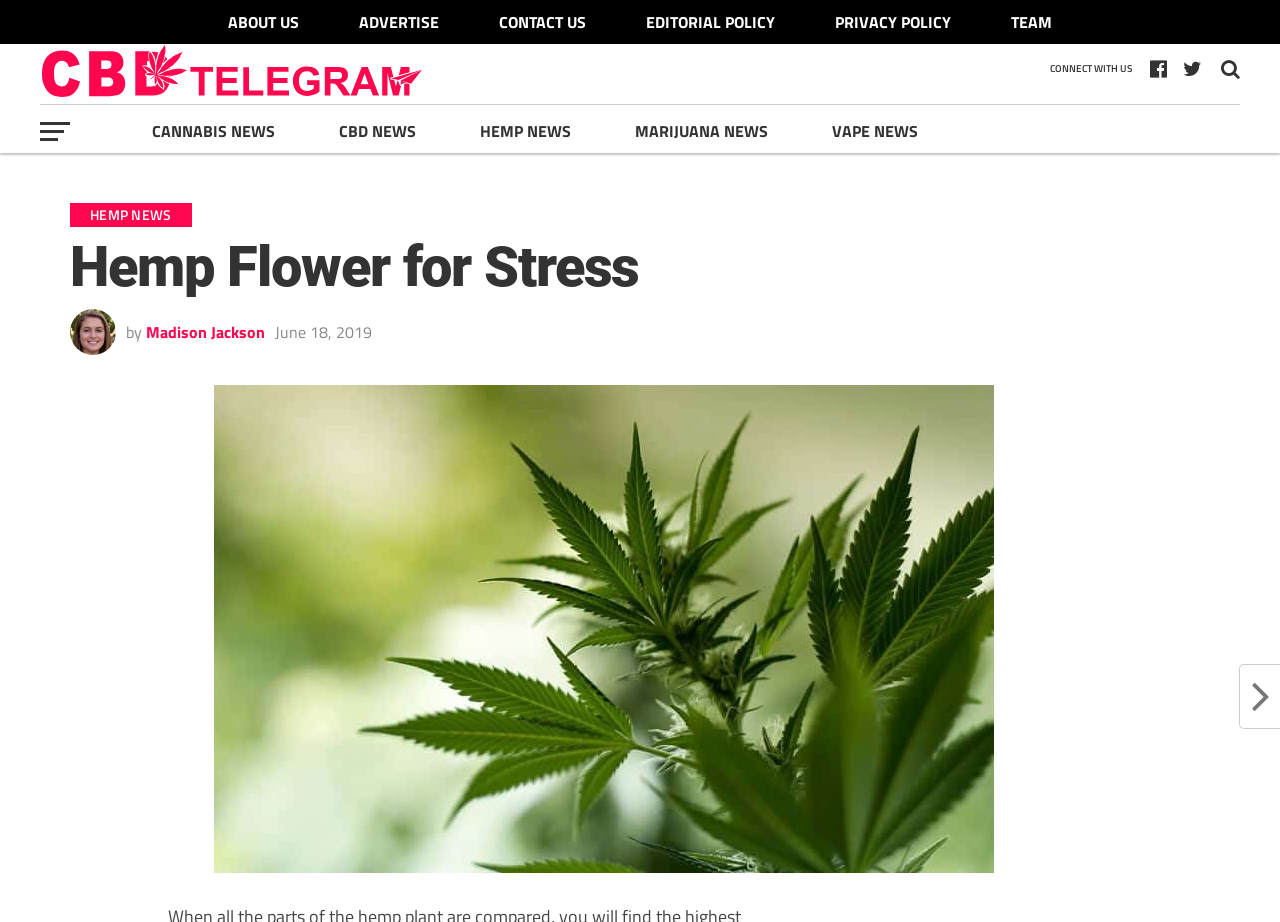Find the bounding box coordinates of the clickable region needed to perform the following instruction: "visit CBD Telegram". The coordinates should be provided as four float numbers between 0 and 1, i.e., [left, top, right, bottom].

[0.031, 0.086, 0.331, 0.112]